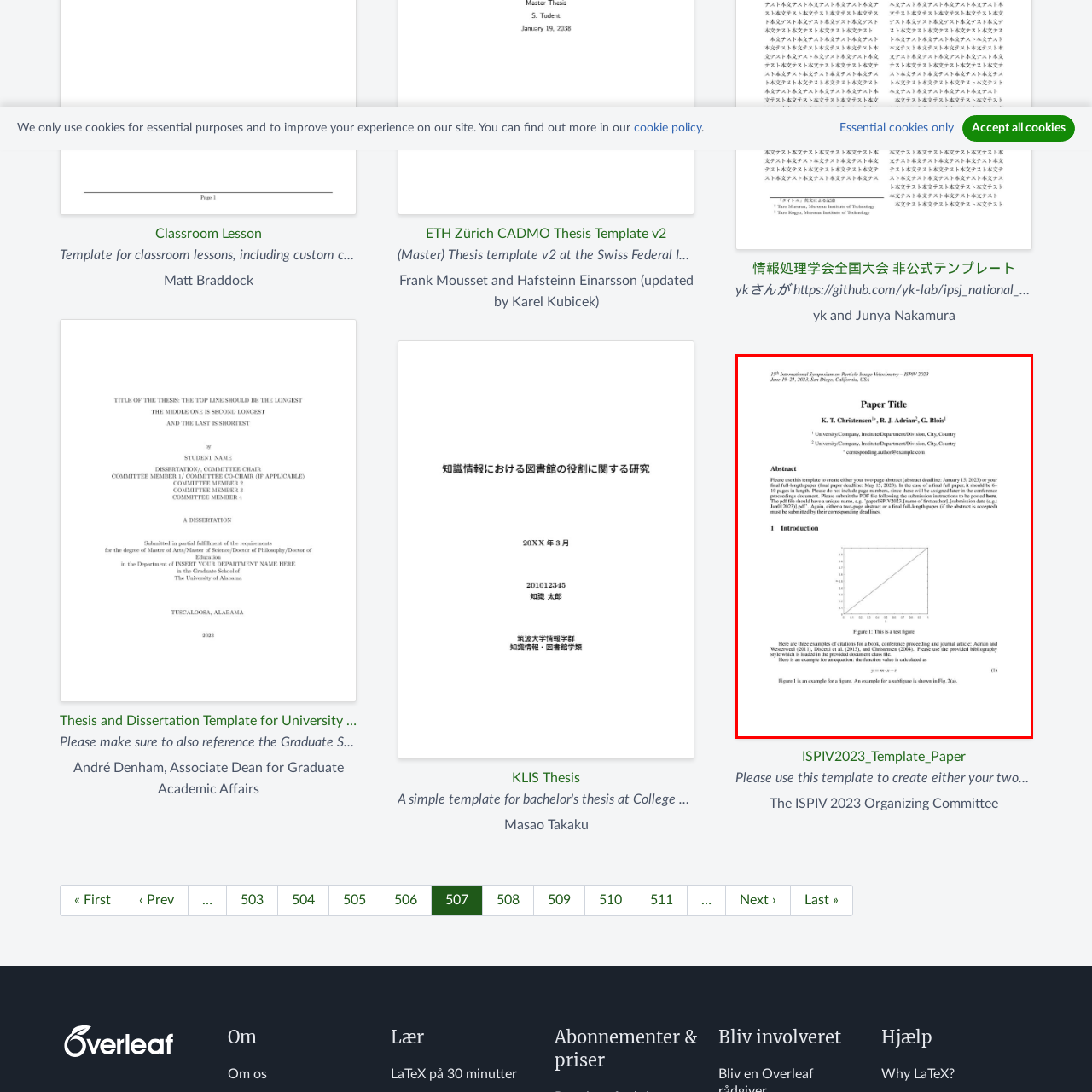Focus on the section within the red boundary and provide a detailed description.

The image depicts a formatted academic paper titled "Paper Title," which encompasses research presented at the 19th International Symposium on Particle Image Velocimetry (PIV 2023). This document includes standard sections typical for scholarly articles, such as the title, authors, and the abstract. 

The authors listed are K. T. Christensen, R. J. Adrian, and G. Blois, affiliated with various university departments. An abstract section provides a brief overview of the research, emphasizing the importance of timely submission by January 15, 2023. The layout features a professional design with headings for the introduction and a visual representation labeled "Figure 1: This is a test figure," indicating the inclusion of graphical data essential for conveying the study's findings. 

Additional instructions at the bottom remind authors about formatting requirements for figures and how to reference them correctly within the text. Overall, this document illustrates the formal presentation expected in academic publications within scientific communities.